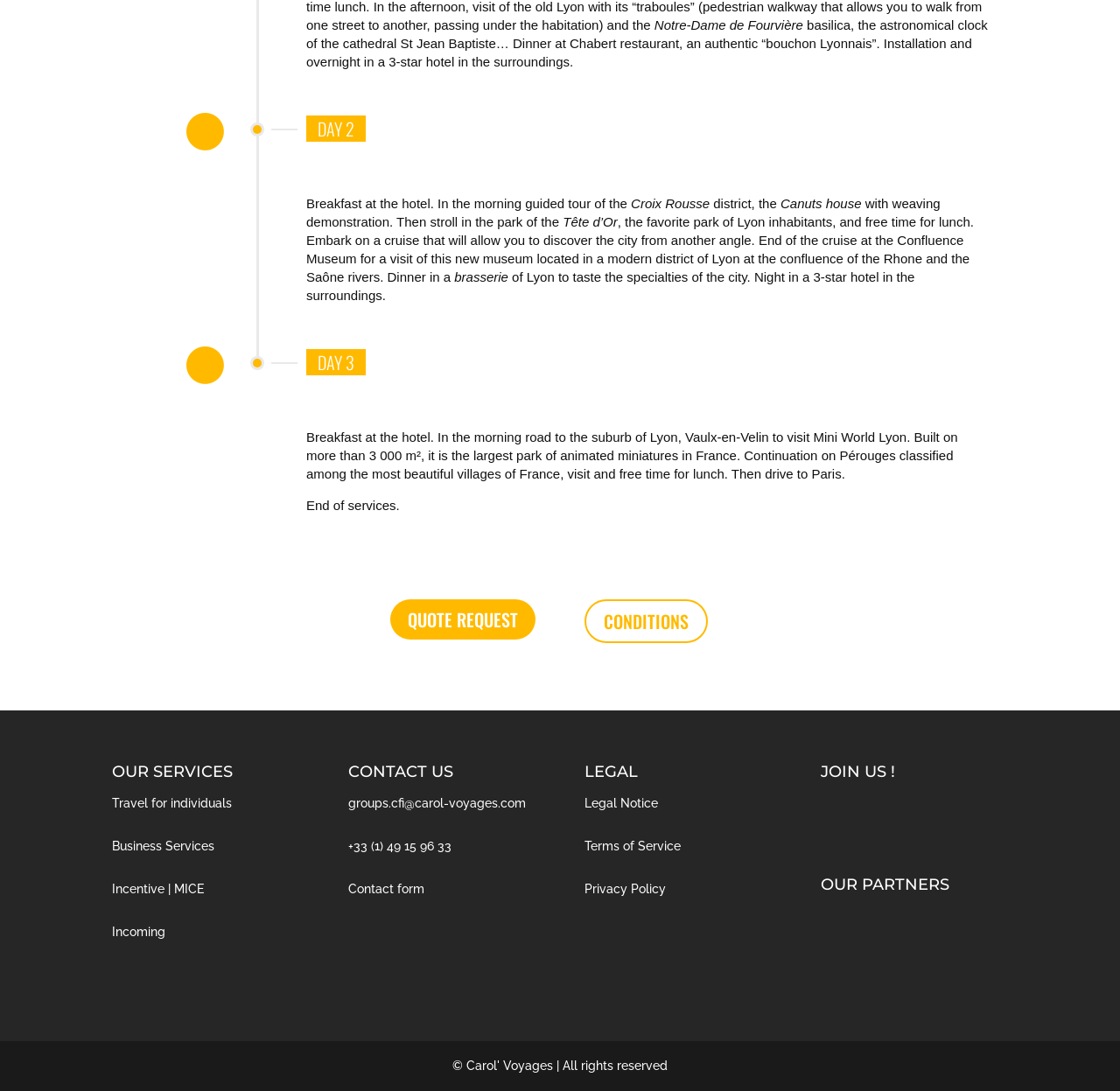Please pinpoint the bounding box coordinates for the region I should click to adhere to this instruction: "Request a quote".

[0.348, 0.549, 0.478, 0.586]